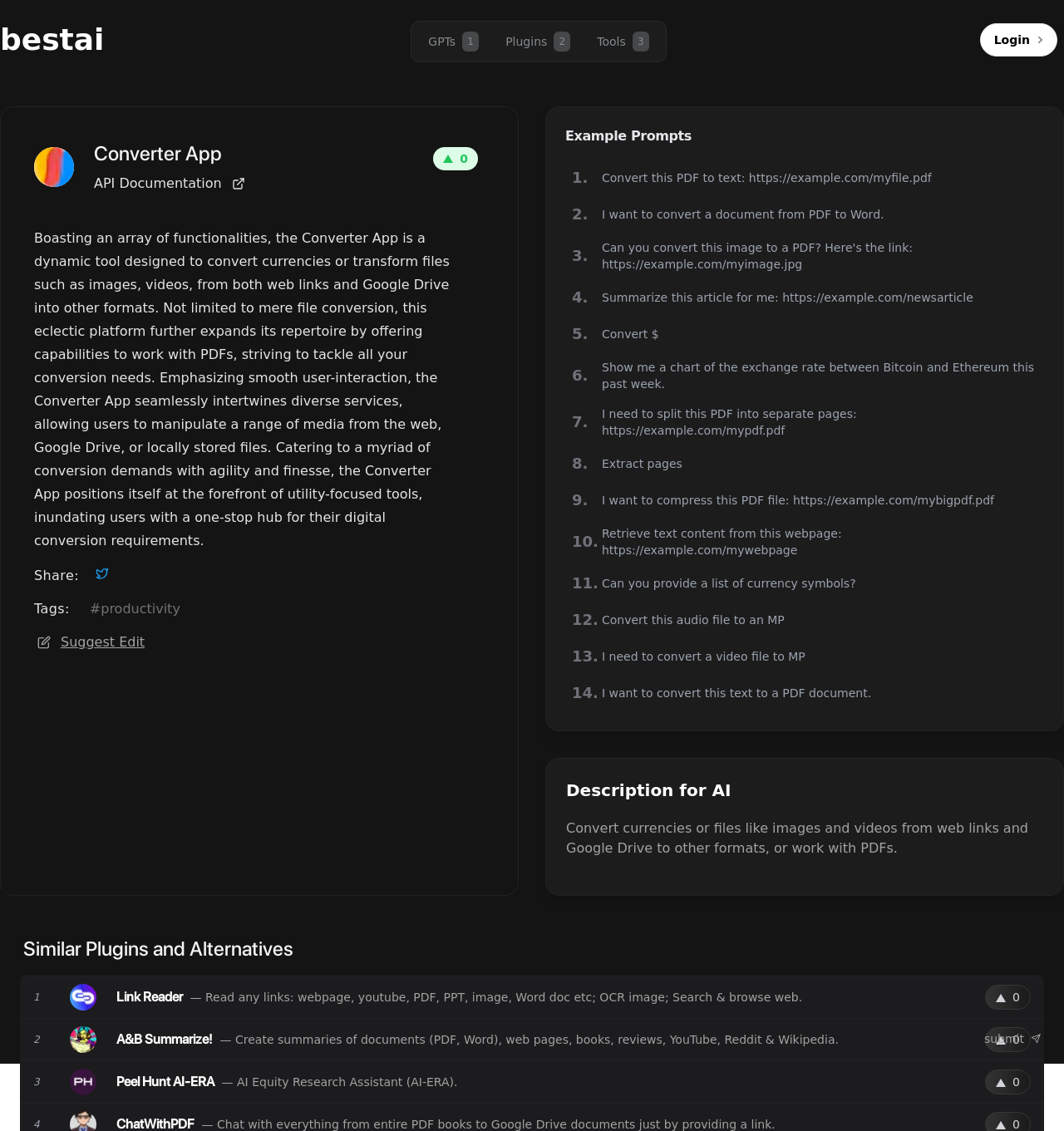Analyze the image and answer the question with as much detail as possible: 
What types of files can the Converter App work with?

The Converter App can work with various file types, including PDFs, images, and videos, as mentioned in the webpage description, and can also convert files from web links and Google Drive.